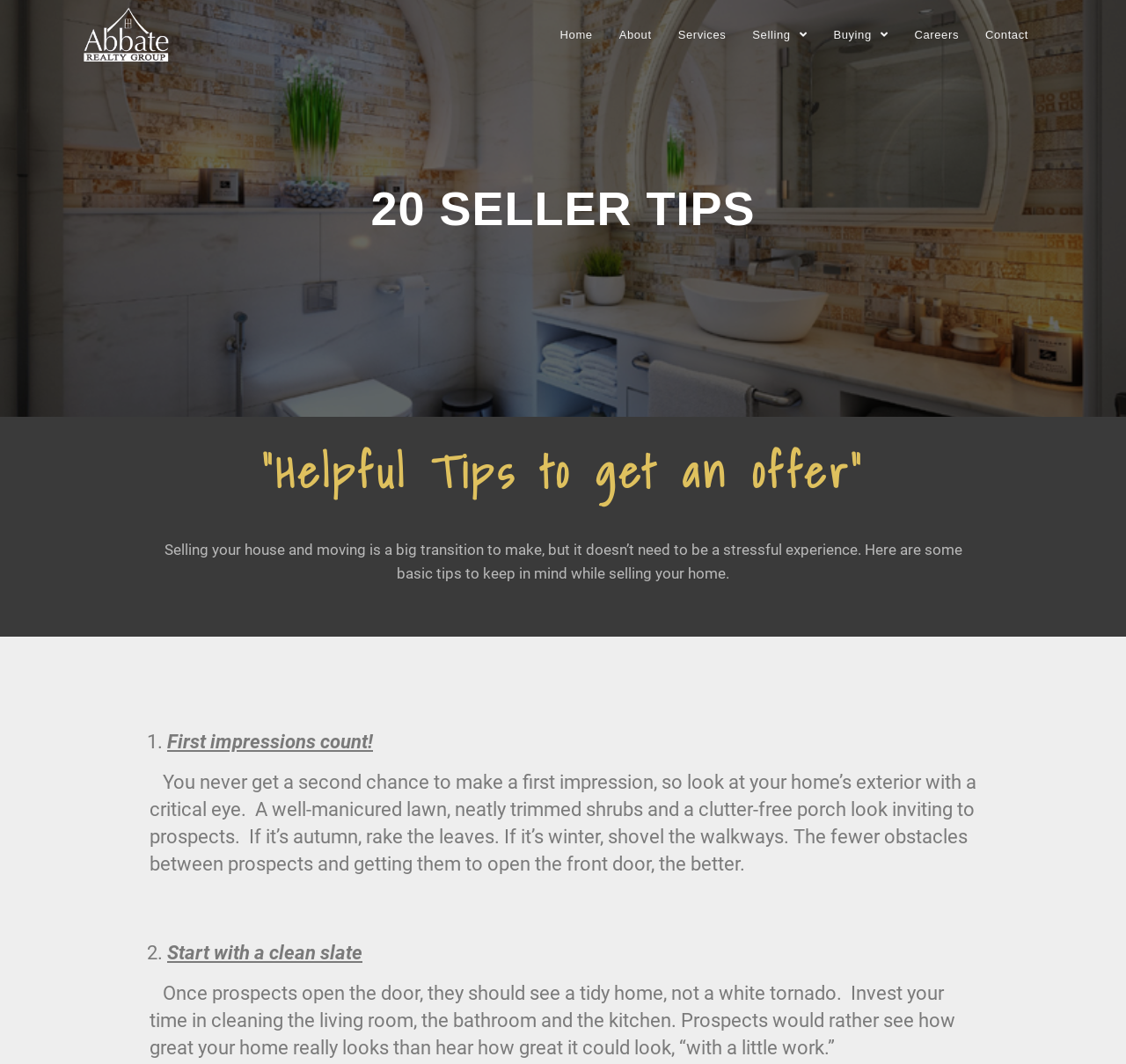What is the first tip for selling a house?
Answer the question using a single word or phrase, according to the image.

First impressions count!